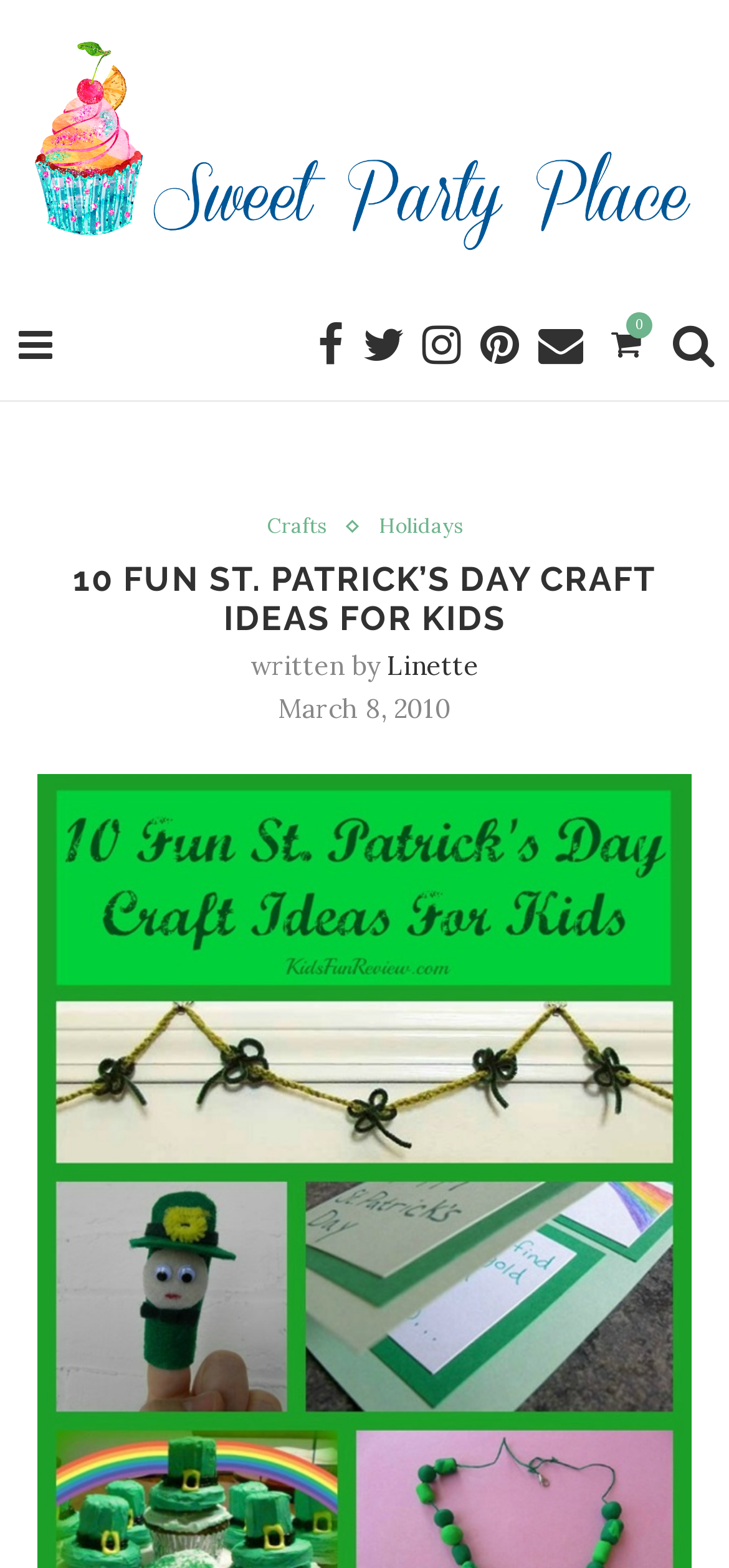Bounding box coordinates should be provided in the format (top-left x, top-left y, bottom-right x, bottom-right y) with all values between 0 and 1. Identify the bounding box for this UI element: alt="Sweet Party Place"

[0.026, 0.024, 0.974, 0.161]